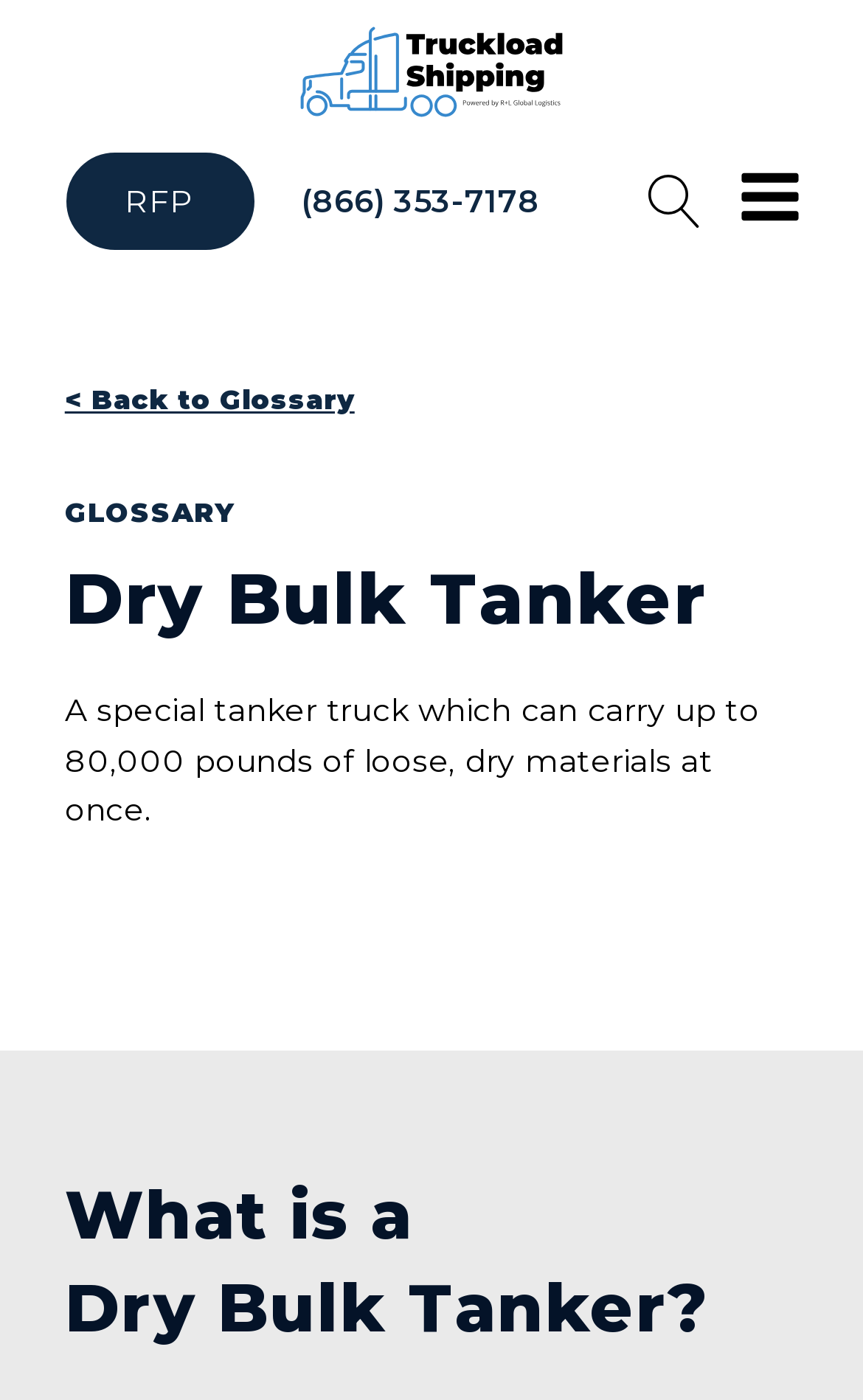Generate a detailed explanation of the webpage's features and information.

The webpage is about defining a Dry Bulk Tanker and its role in the supply chain. At the top left, there is a logo of USA Truckload Shipping, which is an image with a link. To the right of the logo, there is a search button with a magnifier icon. Below the logo, there are three links: a phone number, "RFP", and a "Back to Glossary" link.

The main content of the page is divided into sections. The first section has a heading "Dry Bulk Tanker" and a brief description of what it is, which is a special tanker truck that can carry up to 80,000 pounds of loose, dry materials at once. This section is located at the top center of the page.

Below the first section, there is a second section with a heading "What is a Dry Bulk Tanker?" which is located at the bottom center of the page. There are no images in the main content area, but there are some icons, including a dot-circle-o icon next to the description of the Dry Bulk Tanker.